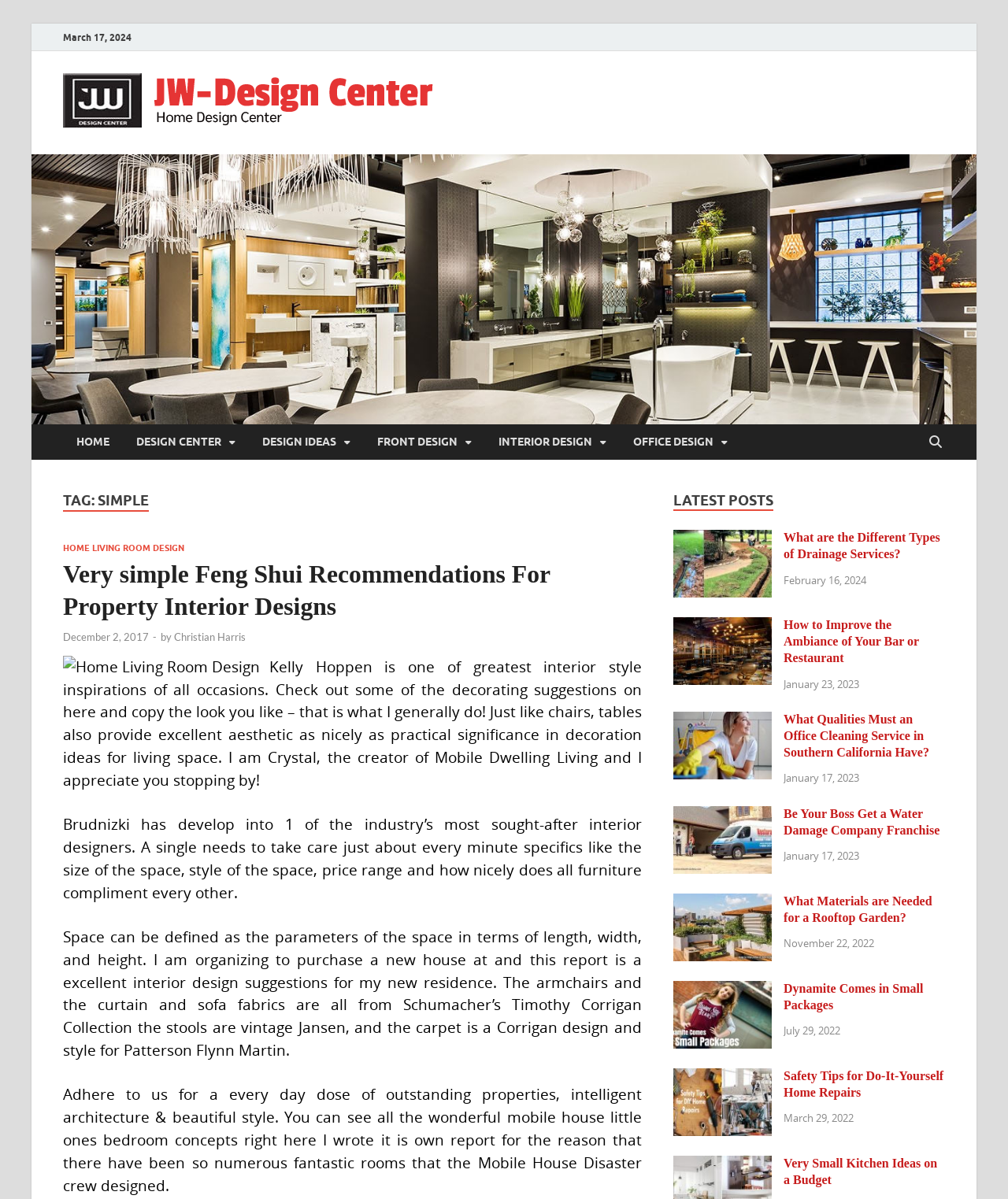Locate the bounding box coordinates of the area where you should click to accomplish the instruction: "check the post 'Very simple Feng Shui Recommendations For Property Interior Designs'".

[0.062, 0.467, 0.546, 0.517]